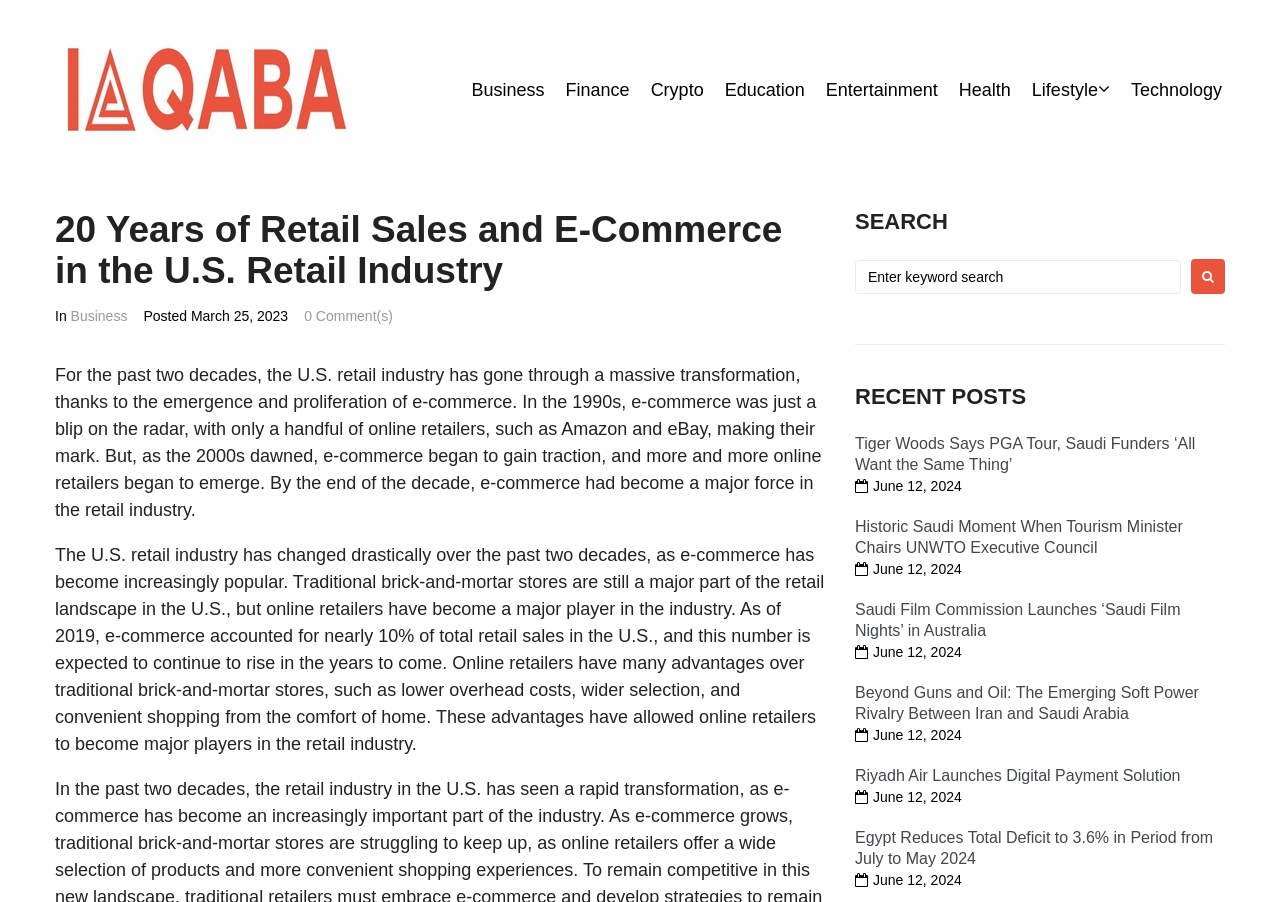Identify the bounding box of the UI component described as: "Entertainment".

[0.645, 0.085, 0.733, 0.115]